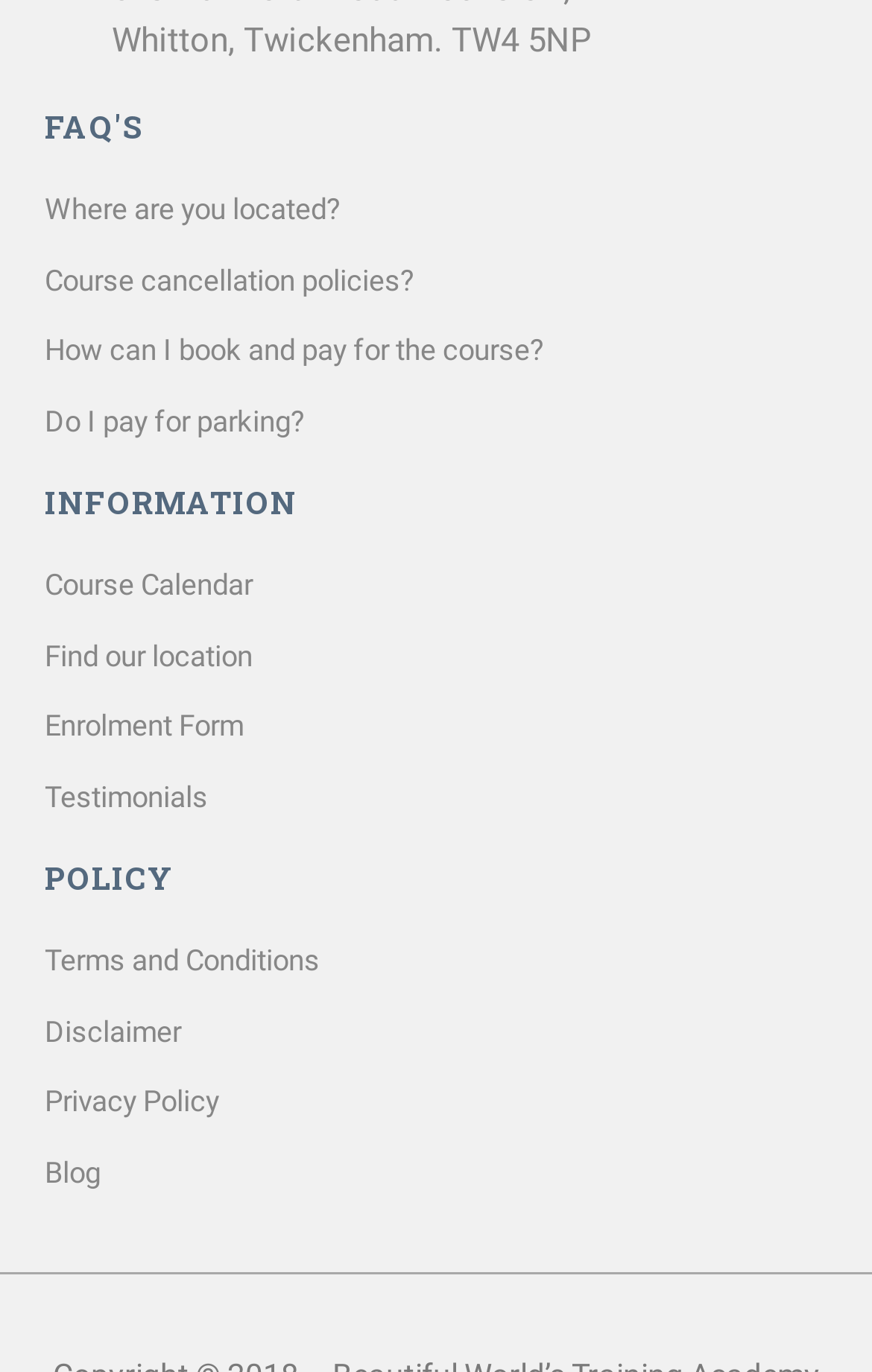Please find the bounding box for the UI element described by: "Do I pay for parking?".

[0.051, 0.292, 0.949, 0.323]